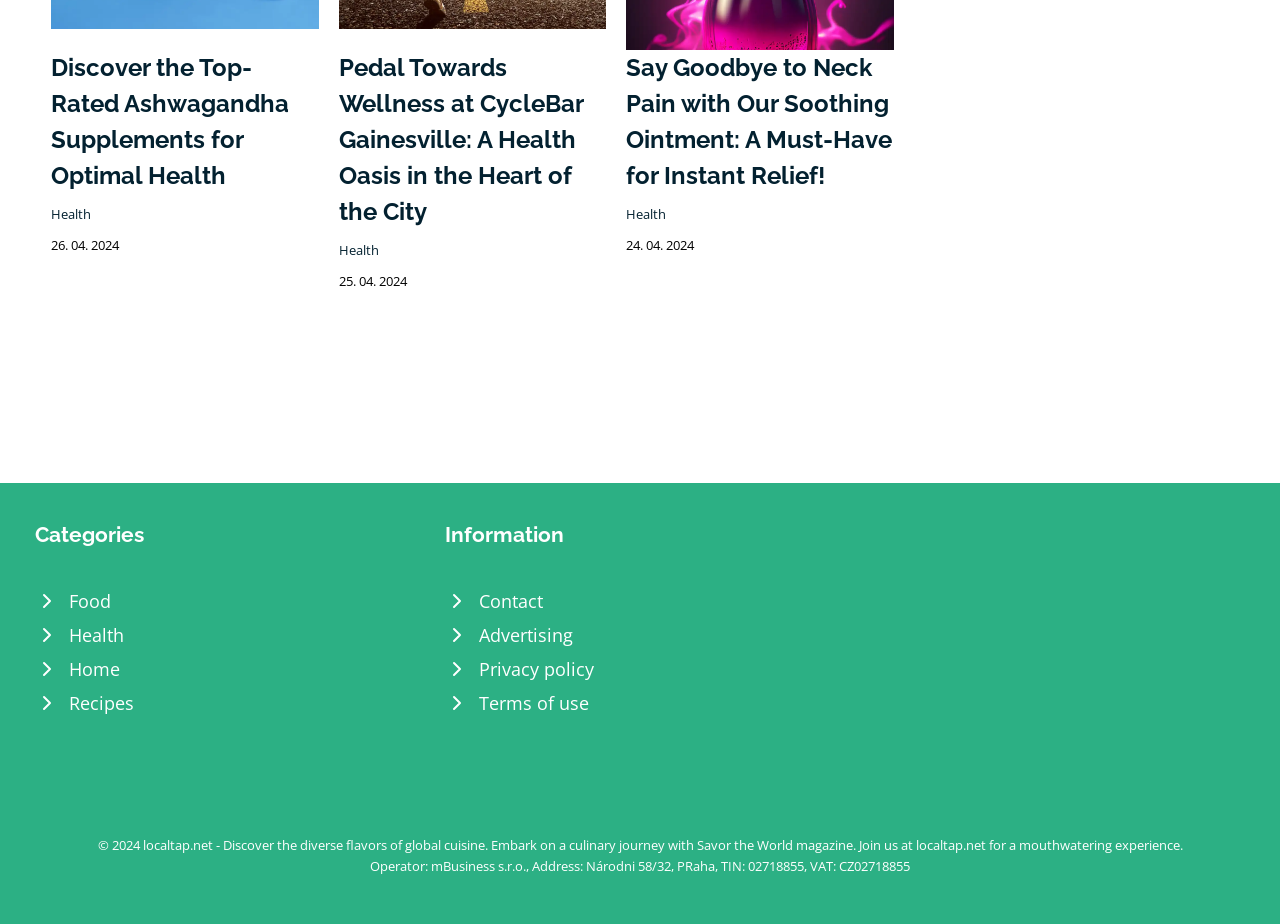Please identify the bounding box coordinates of the region to click in order to complete the given instruction: "Click on the 'SNACK MOUNTAIN BLOG' link". The coordinates should be four float numbers between 0 and 1, i.e., [left, top, right, bottom].

None